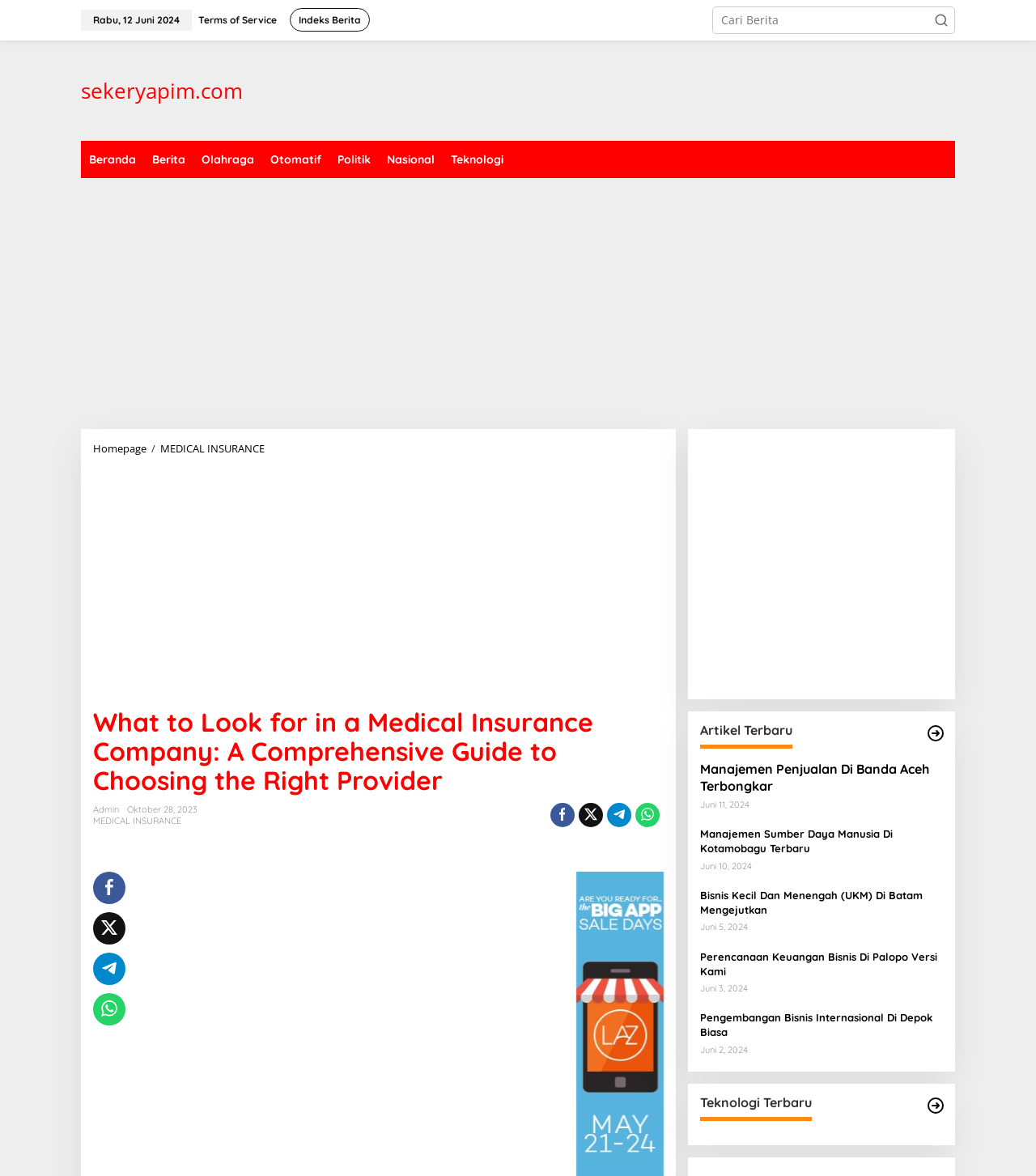Locate the bounding box coordinates of the element I should click to achieve the following instruction: "Share this article".

[0.531, 0.683, 0.554, 0.704]